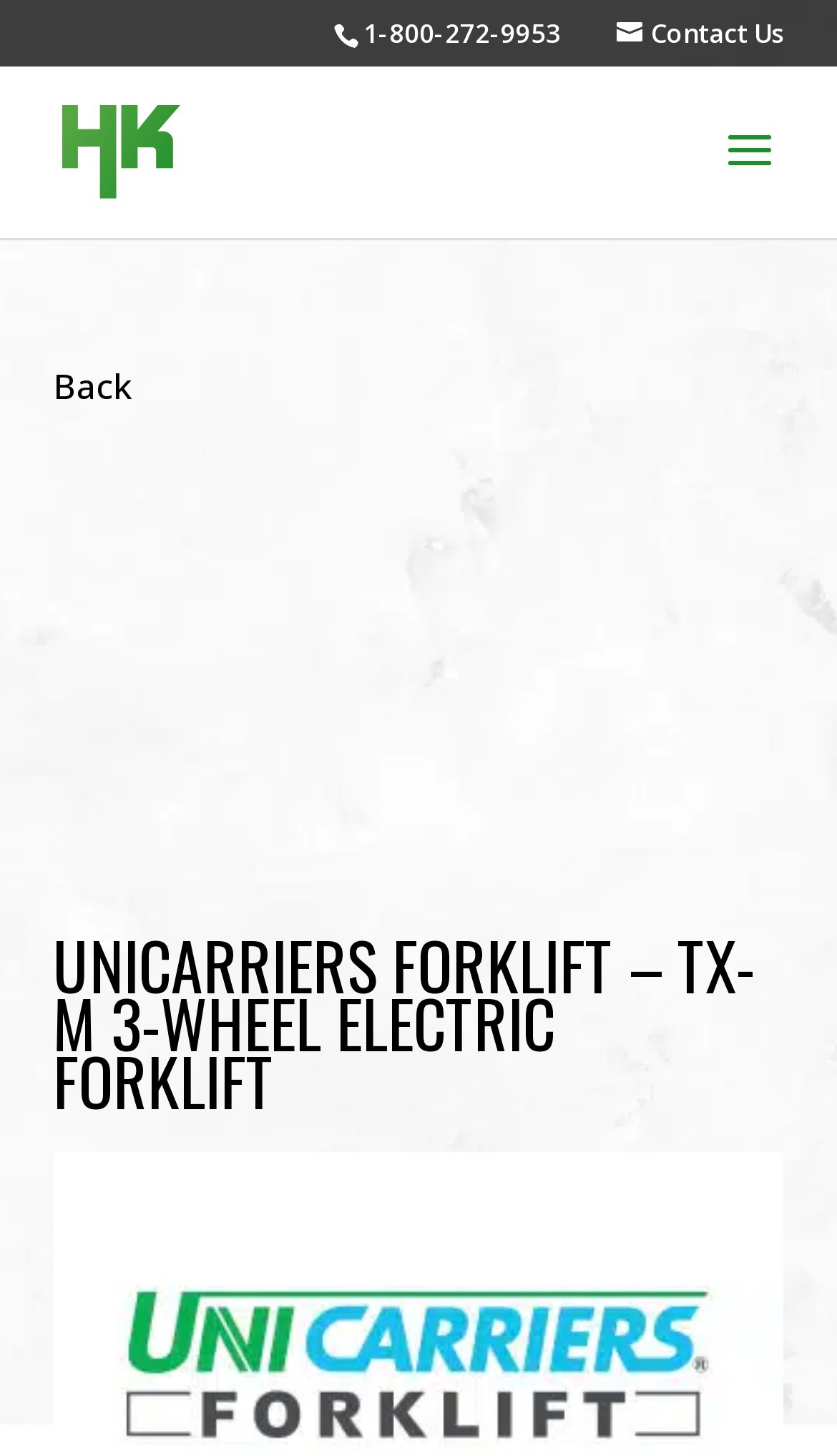Can you look at the image and give a comprehensive answer to the question:
What is the phone number on the top?

I found the phone number by looking at the top section of the webpage, where I saw a link with the text '1-800-272-9953'.